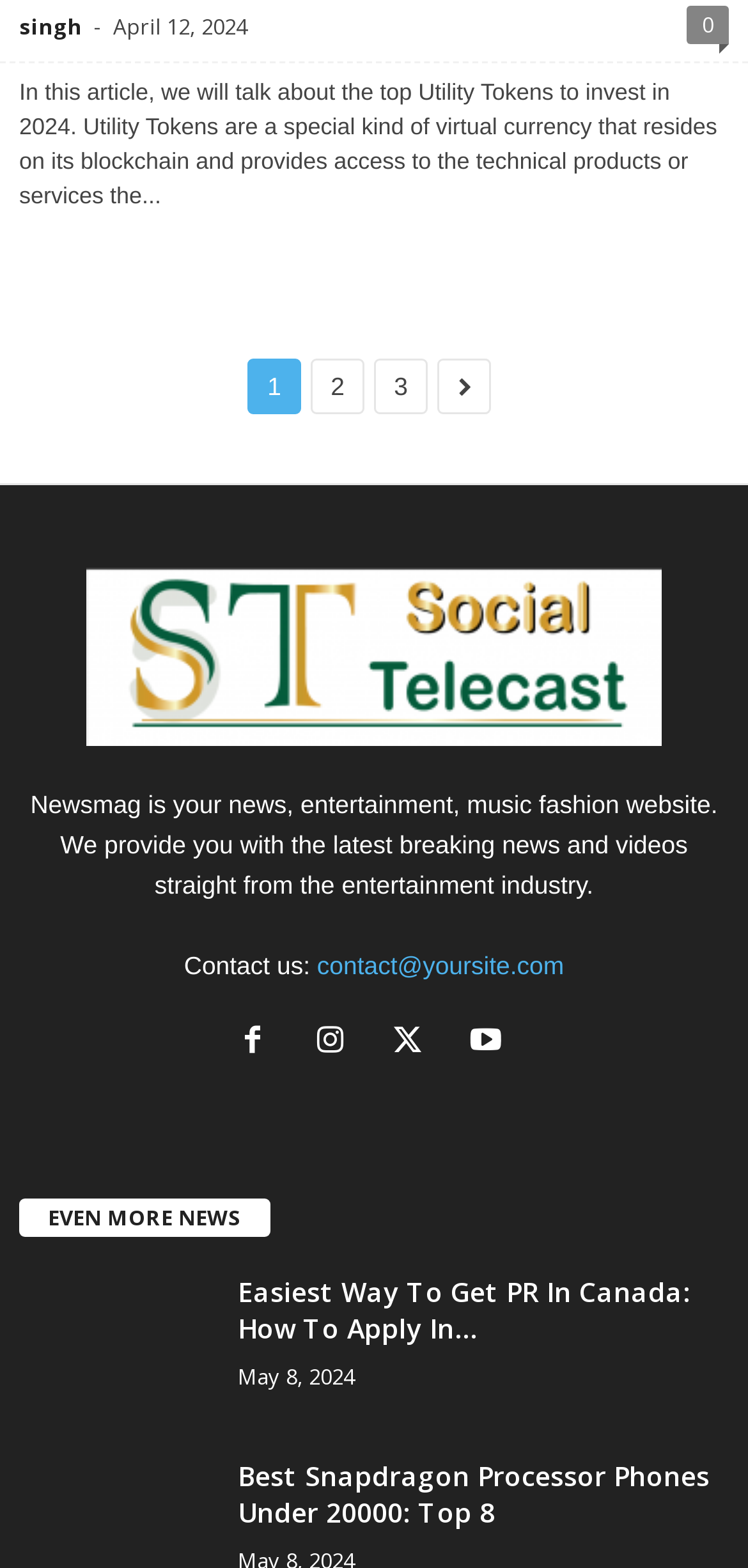Specify the bounding box coordinates of the element's area that should be clicked to execute the given instruction: "Click on the link to read about the top Utility Tokens to invest in 2024". The coordinates should be four float numbers between 0 and 1, i.e., [left, top, right, bottom].

[0.026, 0.05, 0.959, 0.133]